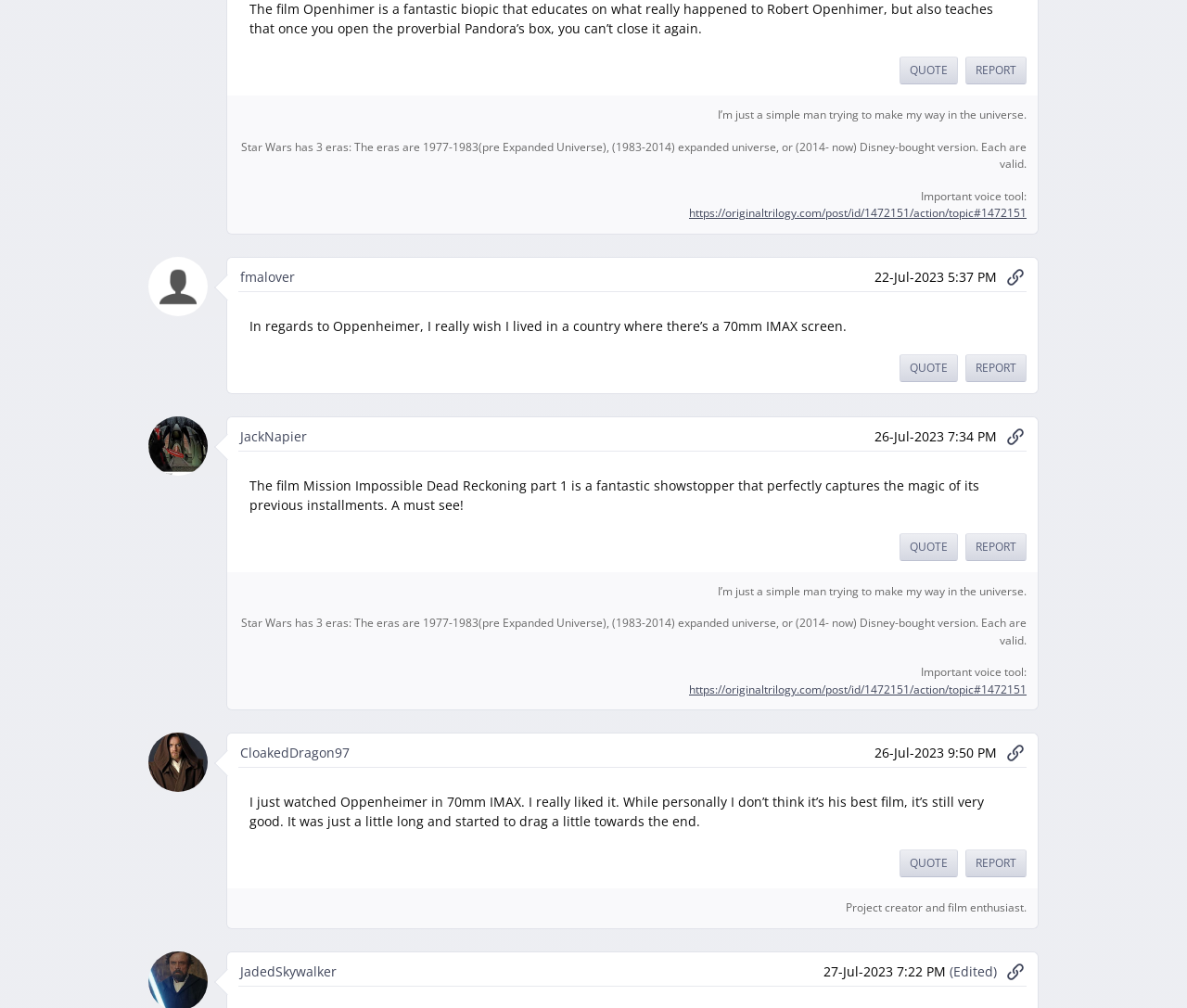Could you provide the bounding box coordinates for the portion of the screen to click to complete this instruction: "View the post by JackNapier"?

[0.202, 0.424, 0.259, 0.441]